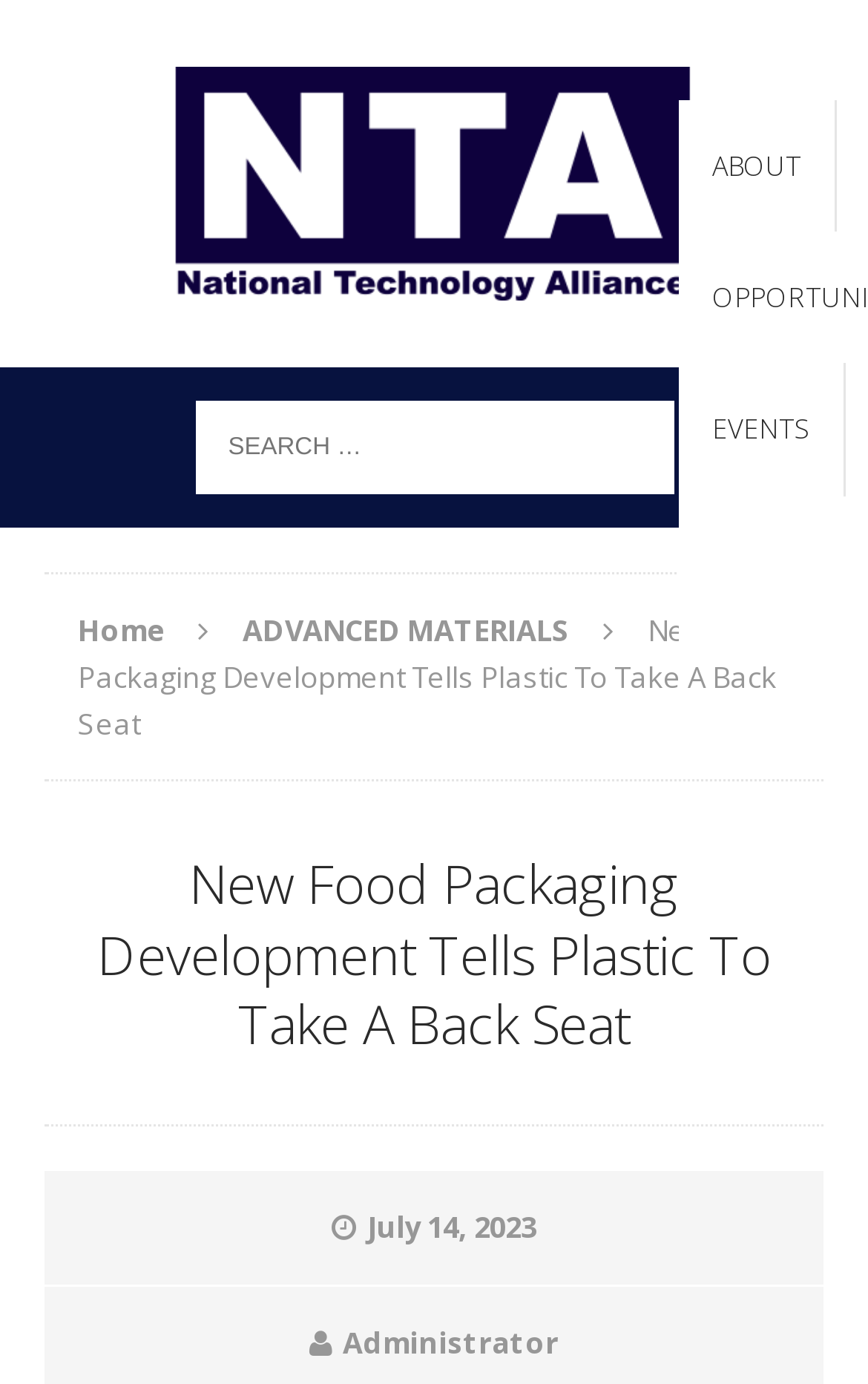Determine the bounding box coordinates for the clickable element required to fulfill the instruction: "search for something". Provide the coordinates as four float numbers between 0 and 1, i.e., [left, top, right, bottom].

[0.224, 0.29, 0.776, 0.357]